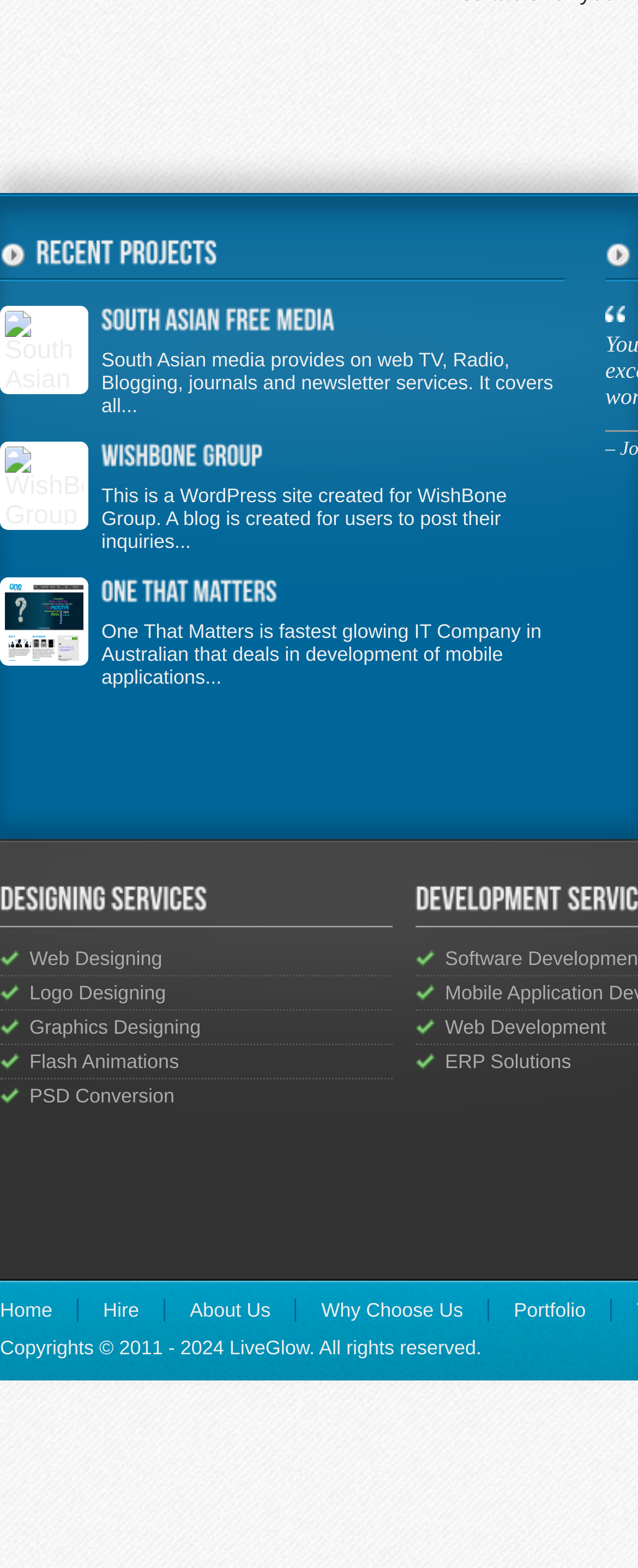Please identify the bounding box coordinates of the area that needs to be clicked to fulfill the following instruction: "click on South Asian Free Media."

[0.159, 0.195, 0.526, 0.216]